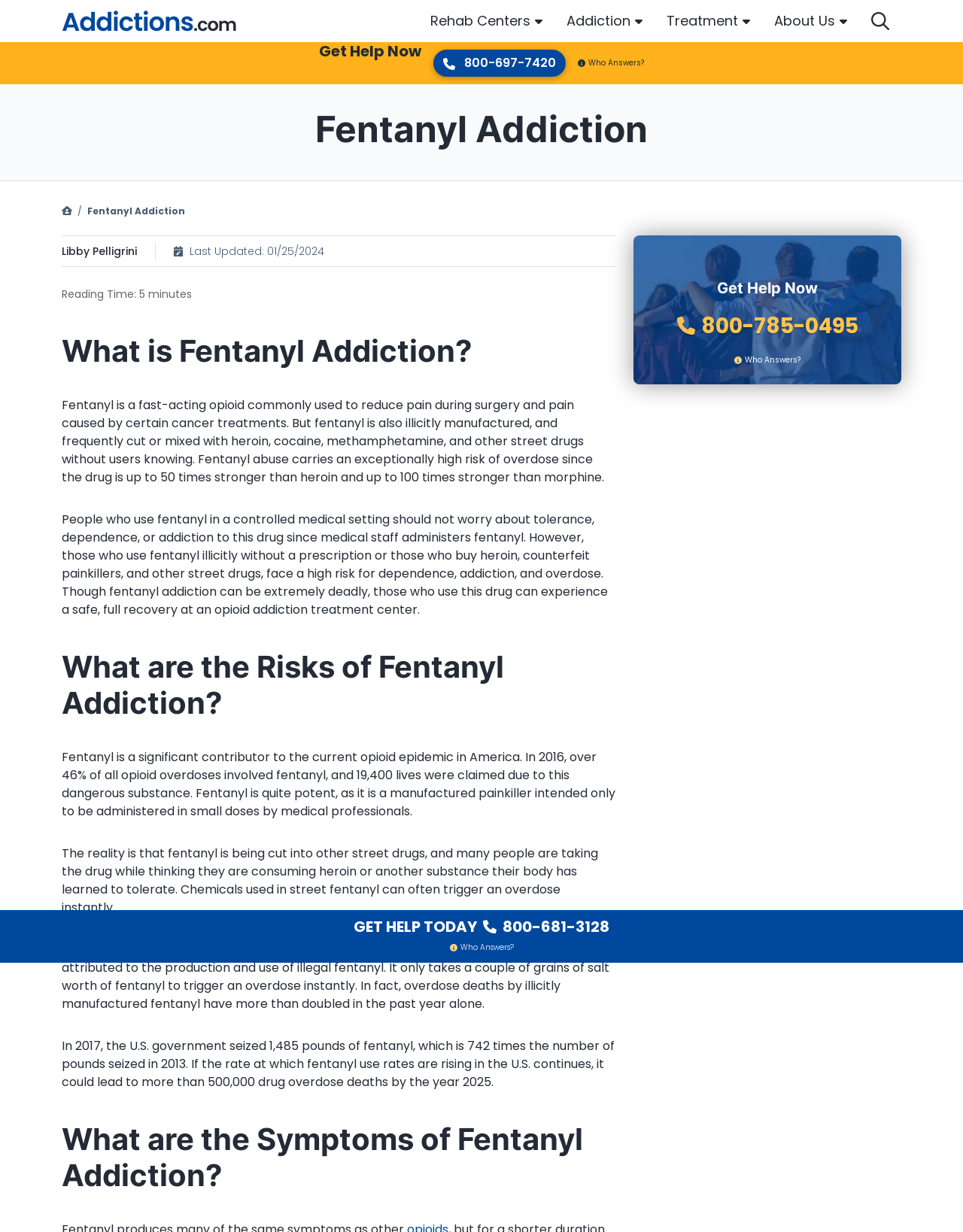Pinpoint the bounding box coordinates of the element that must be clicked to accomplish the following instruction: "Visit the 'Rehab Centers' page". The coordinates should be in the format of four float numbers between 0 and 1, i.e., [left, top, right, bottom].

[0.434, 0.0, 0.576, 0.034]